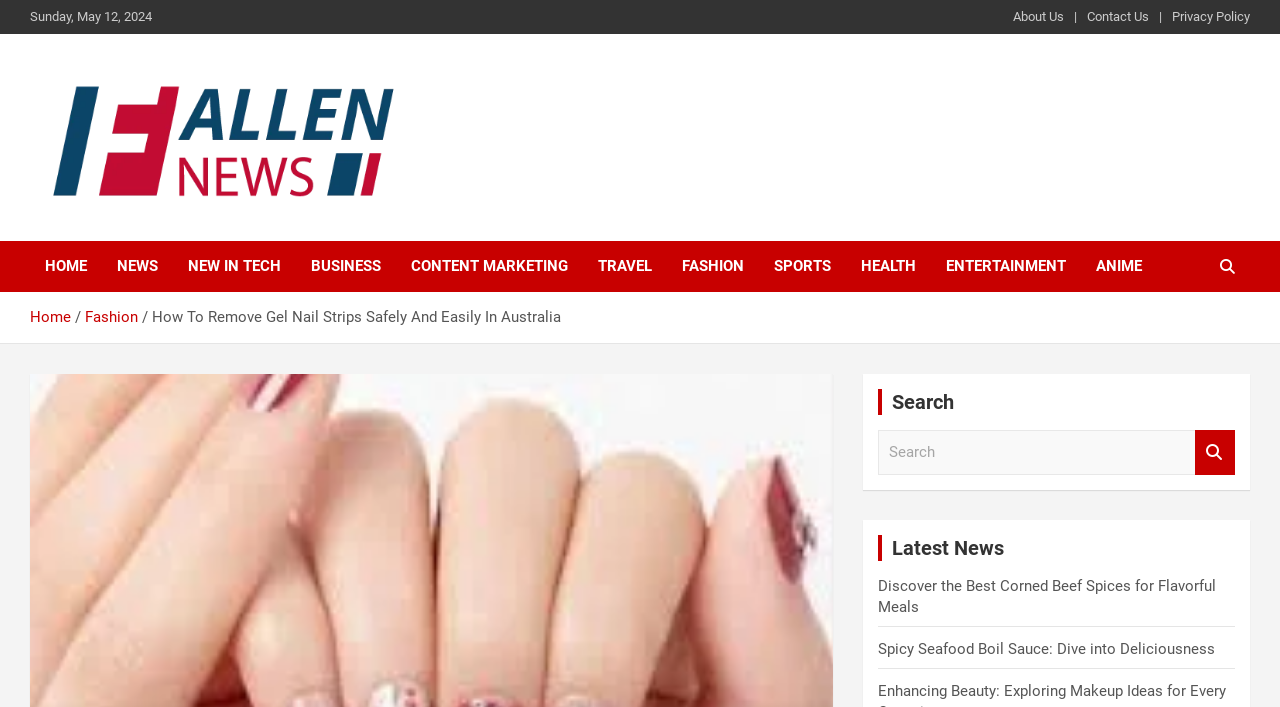Utilize the information from the image to answer the question in detail:
What is the date mentioned at the top of the webpage?

I found the date 'Sunday, May 12, 2024' at the top of the webpage, which is likely the publication date of the article or the current date.